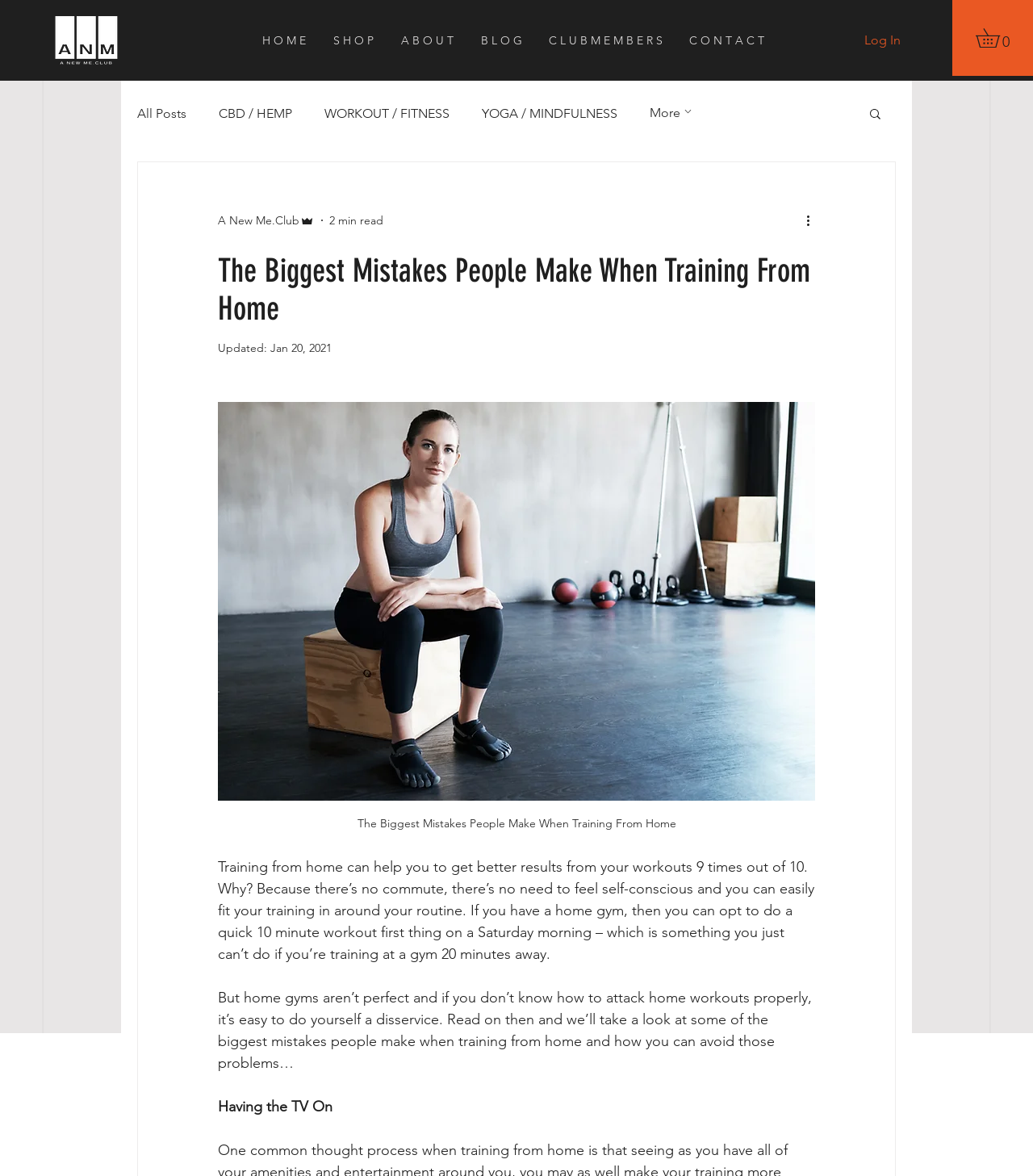Point out the bounding box coordinates of the section to click in order to follow this instruction: "Share via Facebook".

None